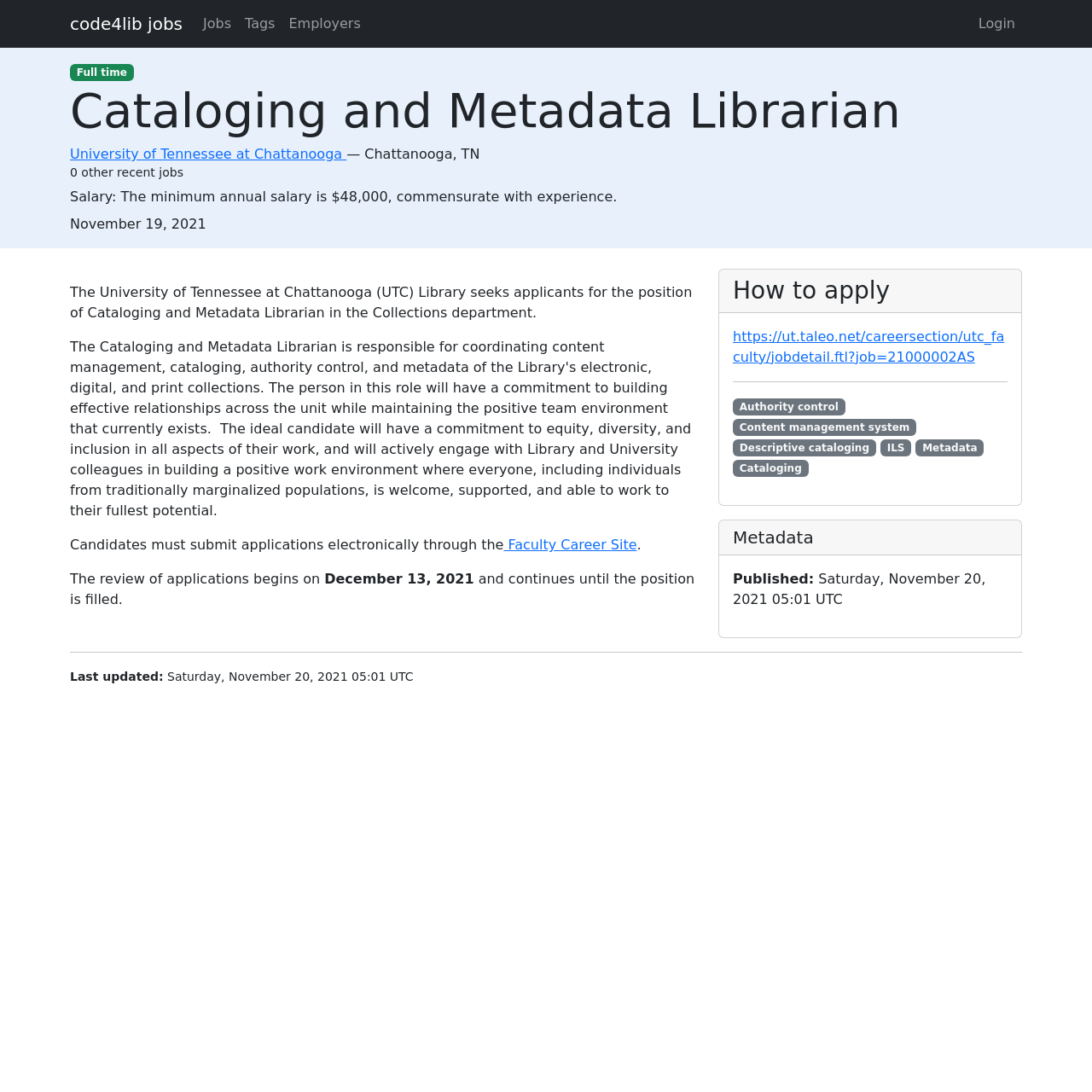Please find and report the primary heading text from the webpage.

Cataloging and Metadata Librarian